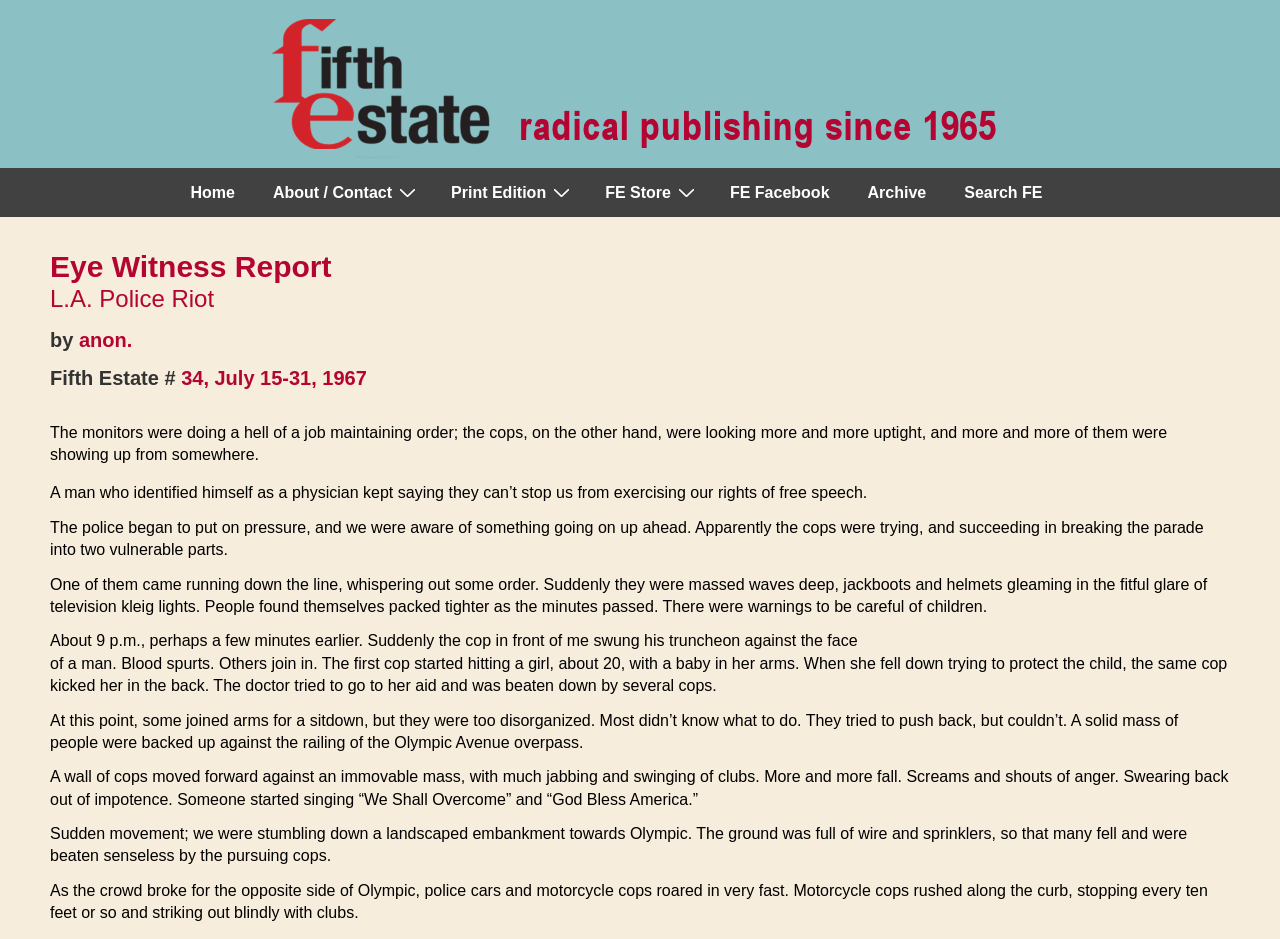Who wrote the article?
Based on the visual details in the image, please answer the question thoroughly.

The author of the article is mentioned as 'anon.' in the heading 'by anon.', which is located below the subheading 'L.A. Police Riot'.